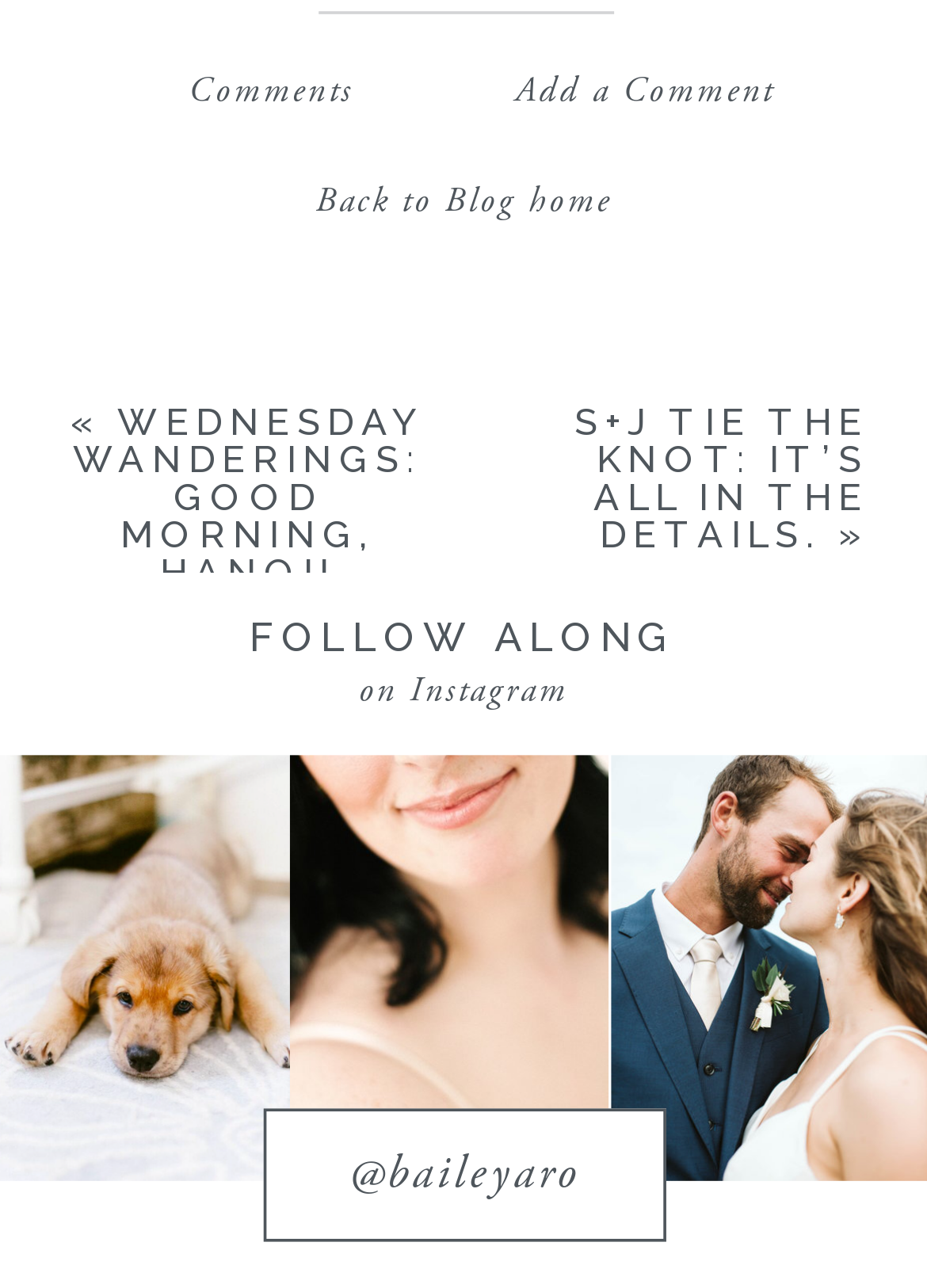Please identify the bounding box coordinates of the region to click in order to complete the given instruction: "Go back to blog home". The coordinates should be four float numbers between 0 and 1, i.e., [left, top, right, bottom].

[0.312, 0.143, 0.687, 0.21]